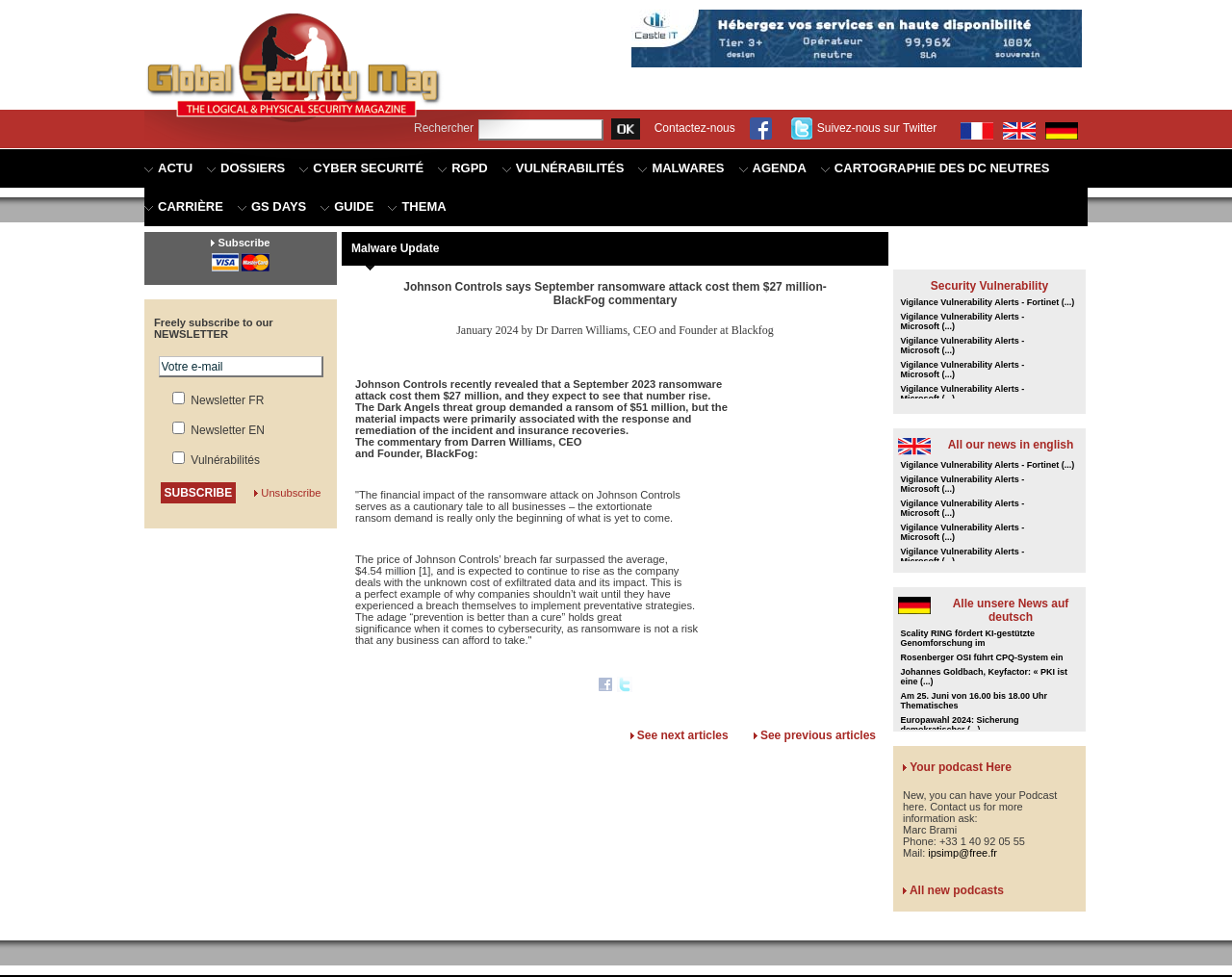Extract the main title from the webpage and generate its text.

Freely subscribe to our NEWSLETTER